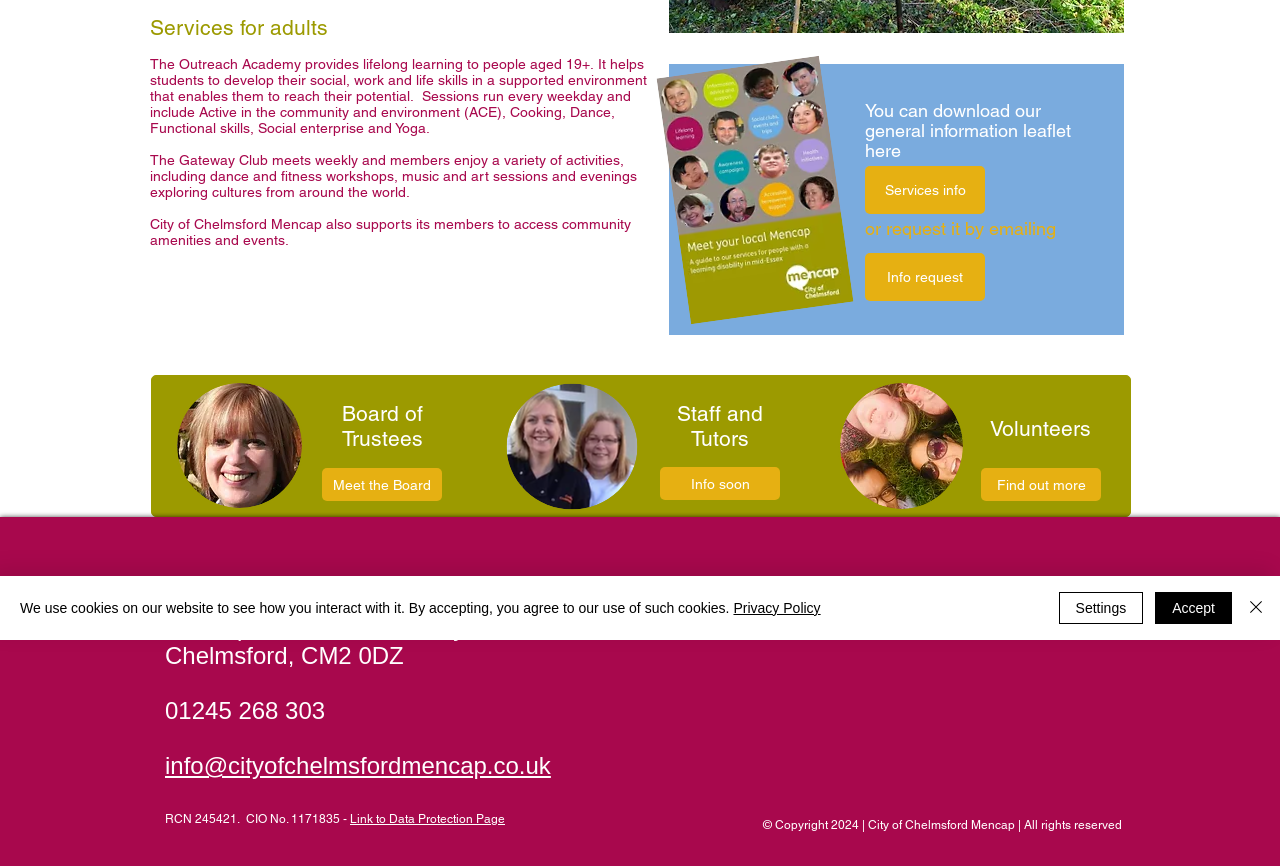Given the description of the UI element: "Link to Data Protection Page", predict the bounding box coordinates in the form of [left, top, right, bottom], with each value being a float between 0 and 1.

[0.273, 0.938, 0.395, 0.954]